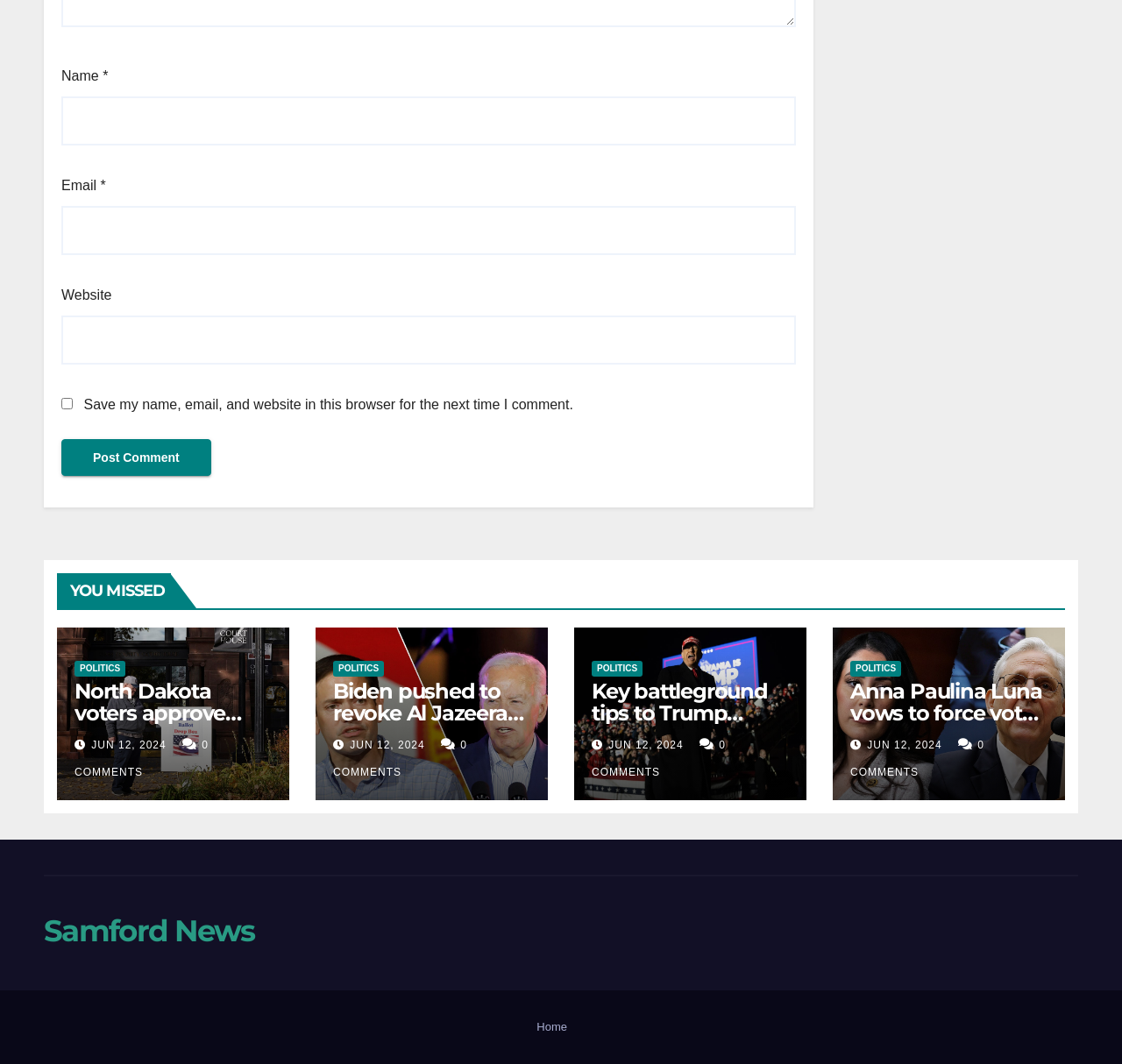Using the description: "Politics", determine the UI element's bounding box coordinates. Ensure the coordinates are in the format of four float numbers between 0 and 1, i.e., [left, top, right, bottom].

[0.297, 0.621, 0.342, 0.636]